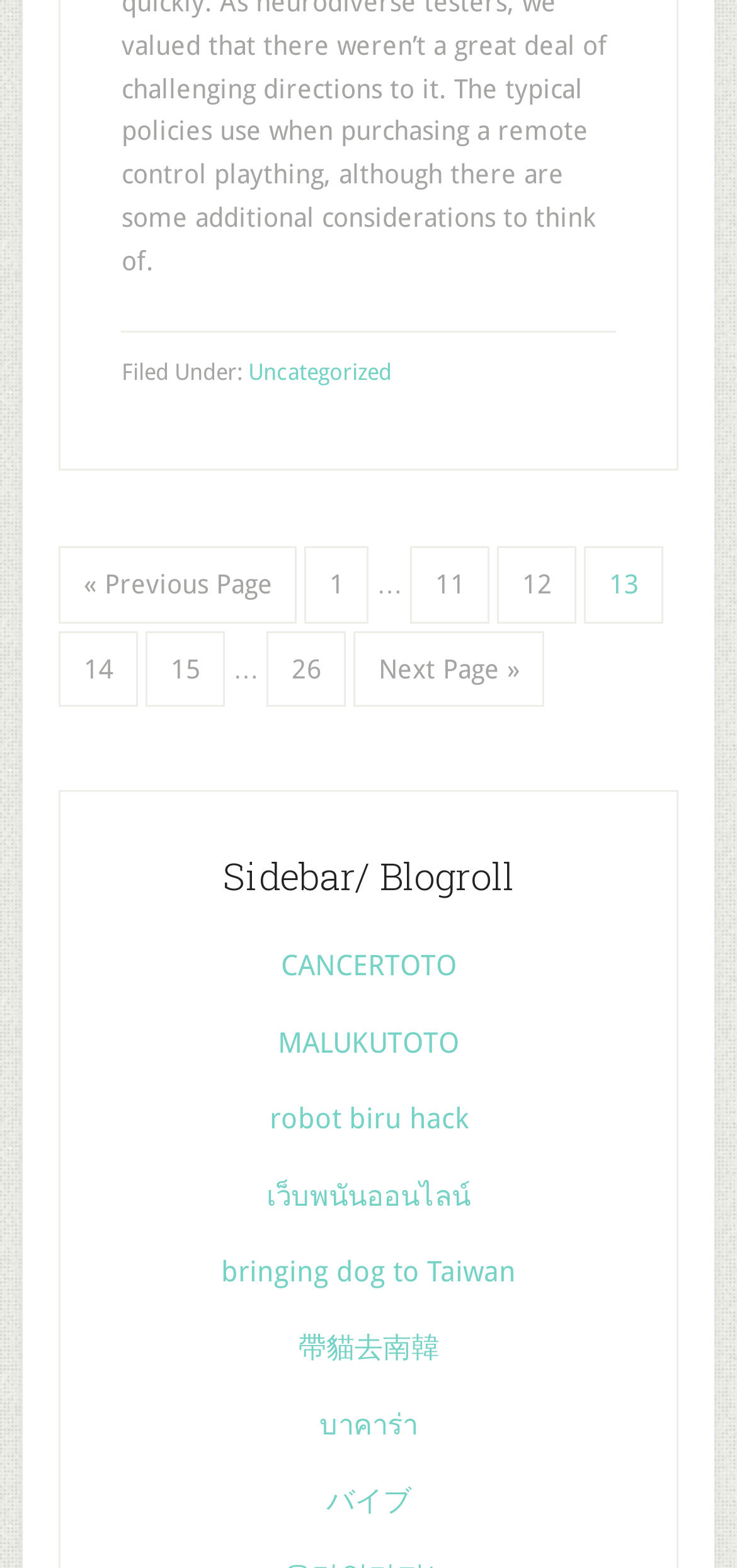Kindly determine the bounding box coordinates for the area that needs to be clicked to execute this instruction: "go to next page".

[0.48, 0.402, 0.739, 0.451]